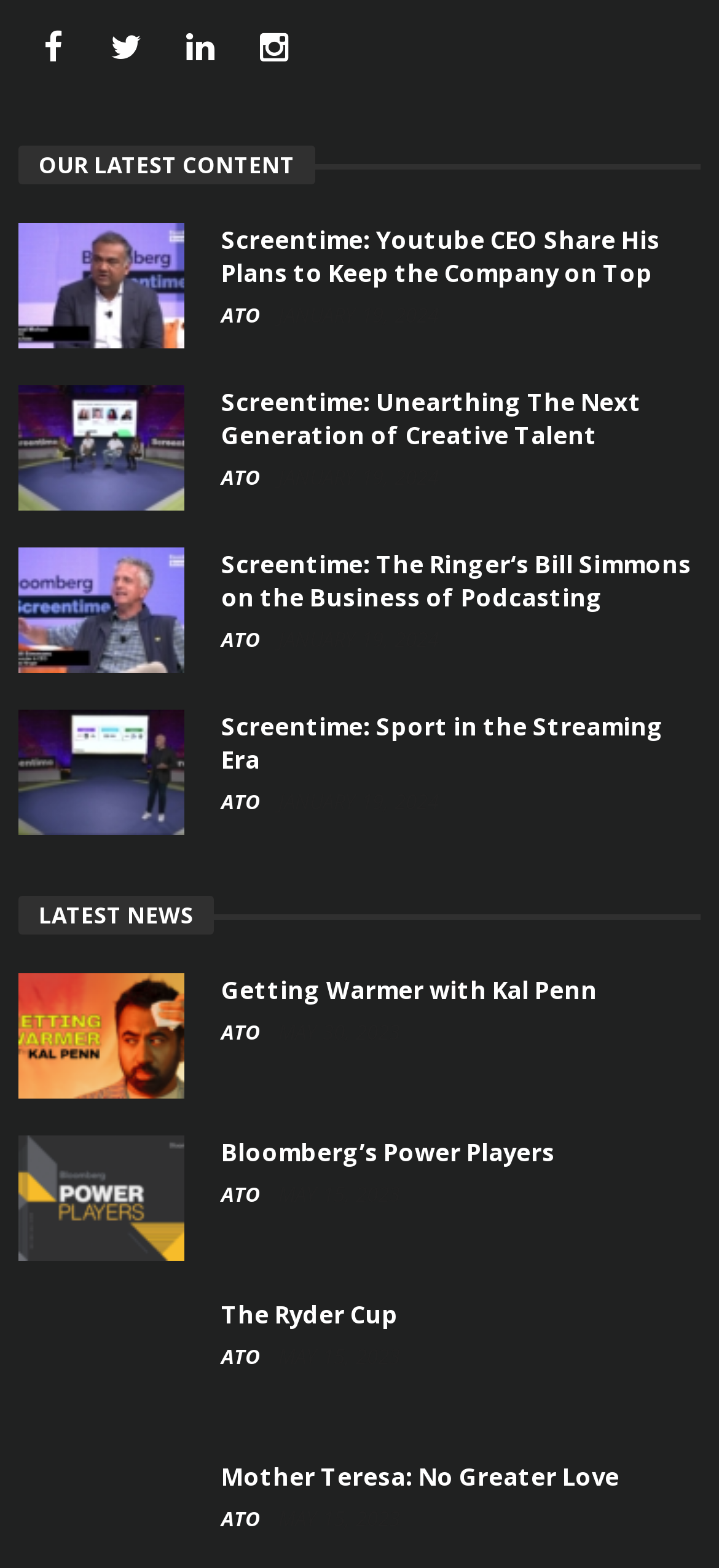Give a one-word or one-phrase response to the question: 
How many links are in the first article?

3